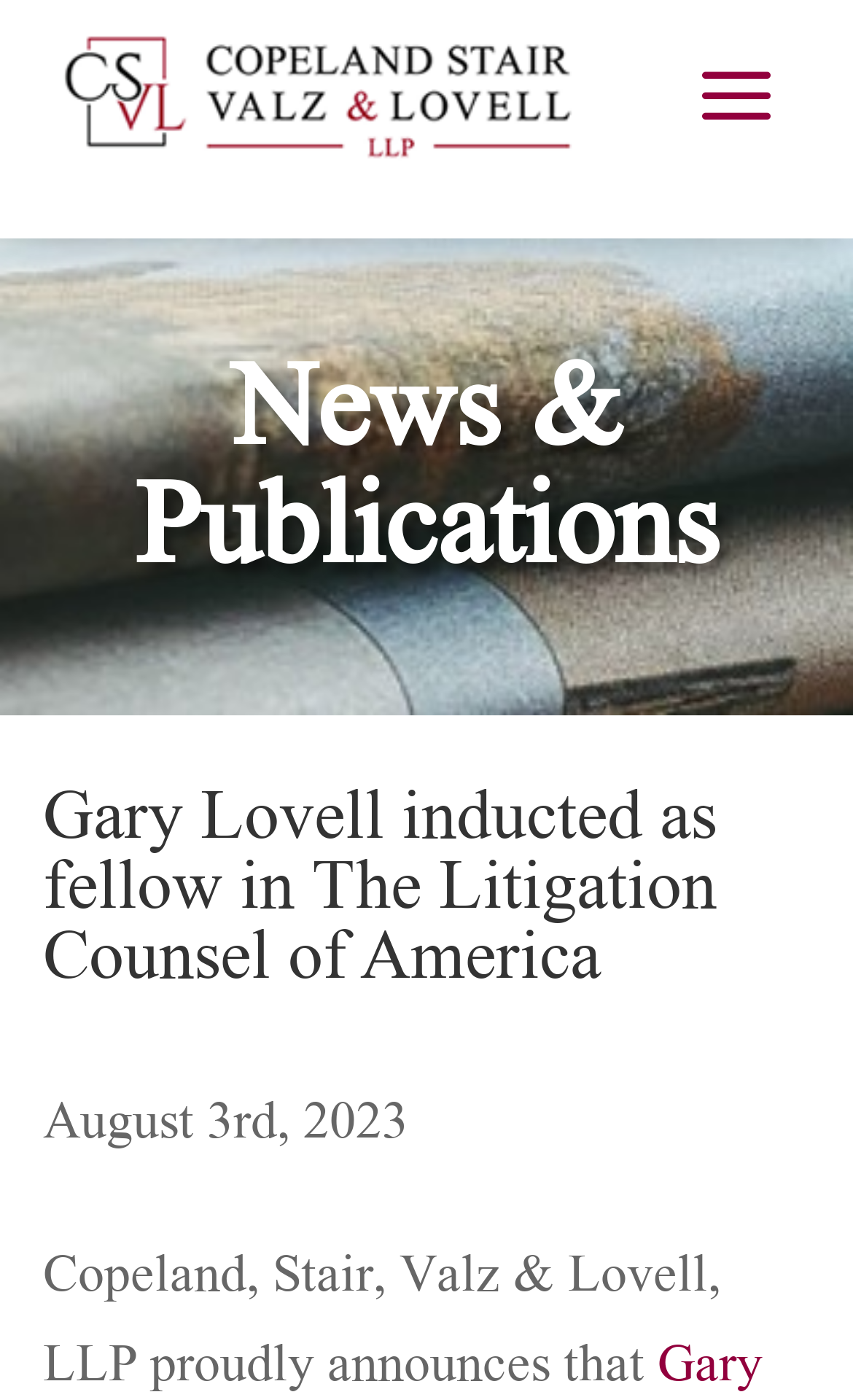What is the name of the law firm?
Could you answer the question in a detailed manner, providing as much information as possible?

I found the name of the law firm by reading the StaticText element that starts with 'Copeland, Stair, Valz & Lovell, LLP proudly announces that...' which is located in the middle of the page.